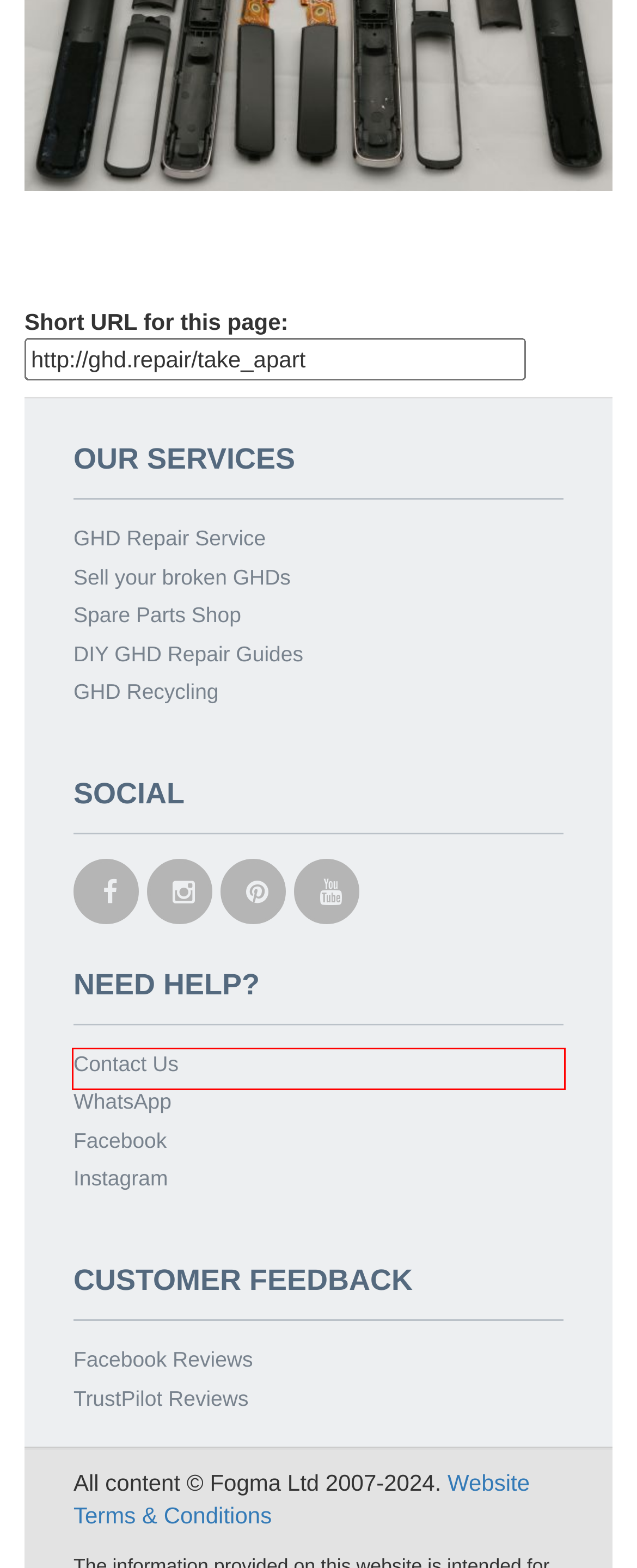Look at the screenshot of a webpage with a red bounding box and select the webpage description that best corresponds to the new page after clicking the element in the red box. Here are the options:
A. GHD Repair by Fogma Ltd Reviews | Read Customer Service Reviews of www.ghd-repair.co.uk
B. GHD-Repair: Sell Your Broken GHDs
C. GHD-Repair: Recycling and the environment
D. GHD-Repair: Repair Guides for GHD Hair Straighteners
E. GHD-Repair: Contact Us
F. GHD Repair Services
G. GHD-Repair: Frequently Asked Questions
H. GHD-Repair: The different models of GHD Hair Straightener

E